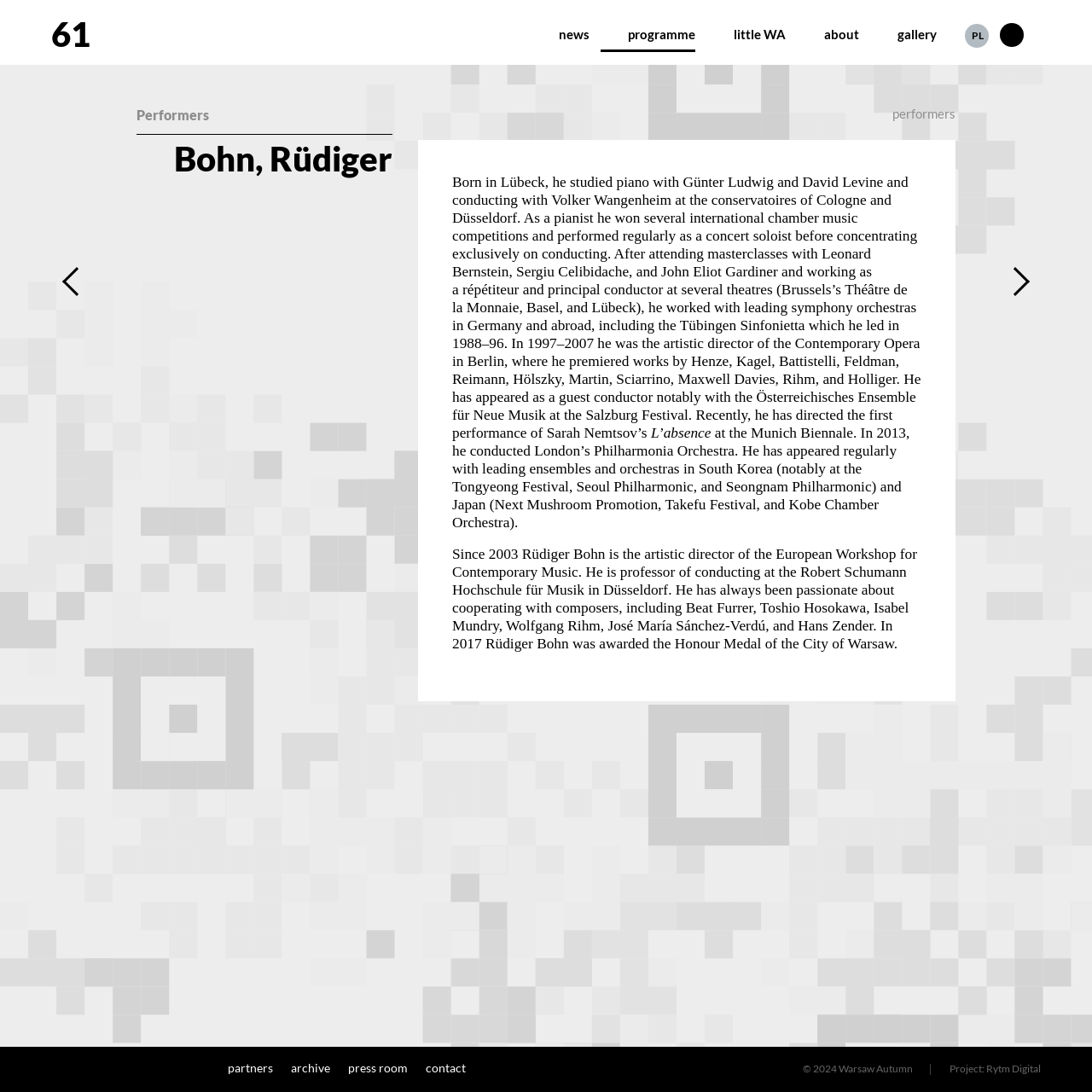Answer the question using only one word or a concise phrase: Where did Rüdiger Bohn study piano?

Cologne and Düsseldorf